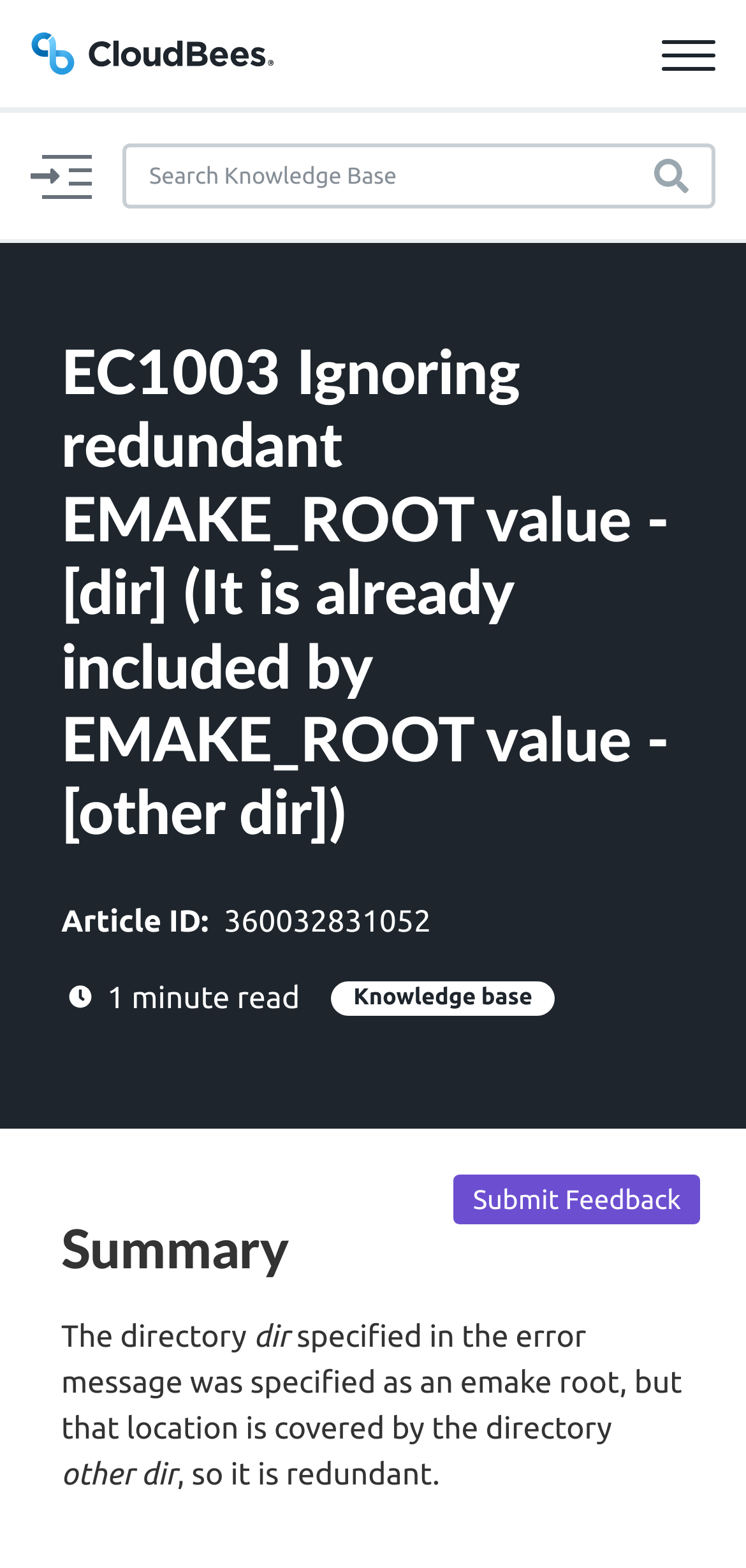Locate the bounding box coordinates of the area you need to click to fulfill this instruction: 'Go to Training'. The coordinates must be in the form of four float numbers ranging from 0 to 1: [left, top, right, bottom].

[0.041, 0.146, 0.959, 0.215]